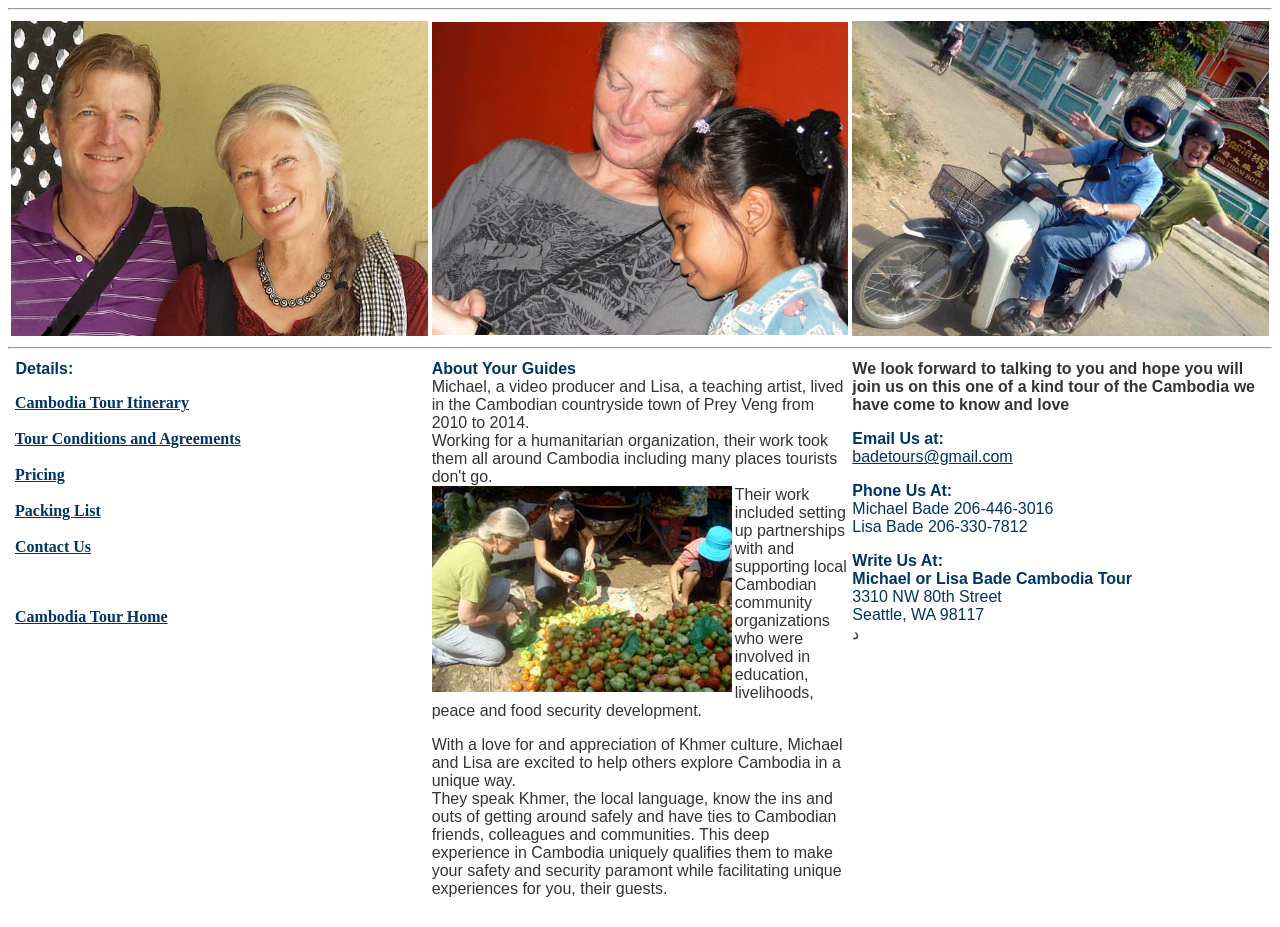Identify the bounding box coordinates necessary to click and complete the given instruction: "Call Michael Bade".

[0.666, 0.54, 0.823, 0.558]